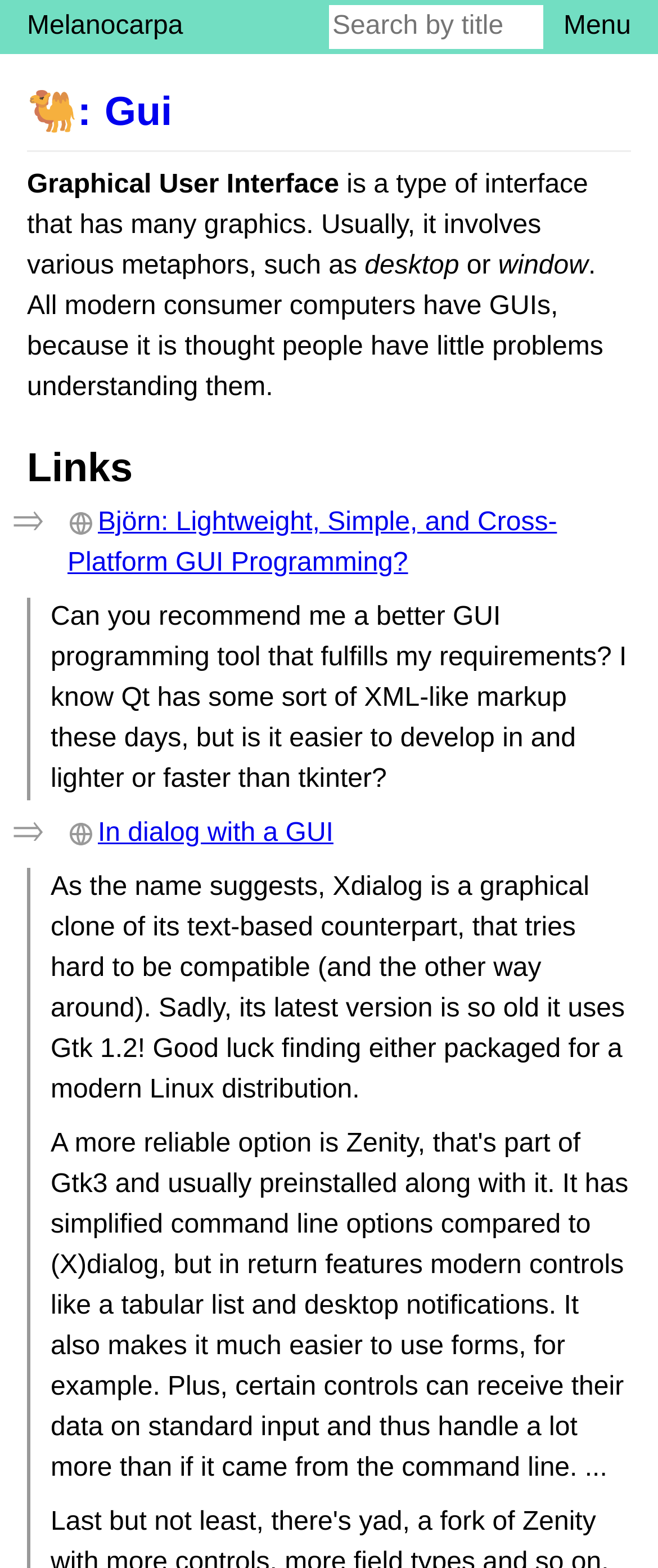Determine the bounding box for the UI element as described: "In dialog with a GUI". The coordinates should be represented as four float numbers between 0 and 1, formatted as [left, top, right, bottom].

[0.103, 0.524, 0.507, 0.543]